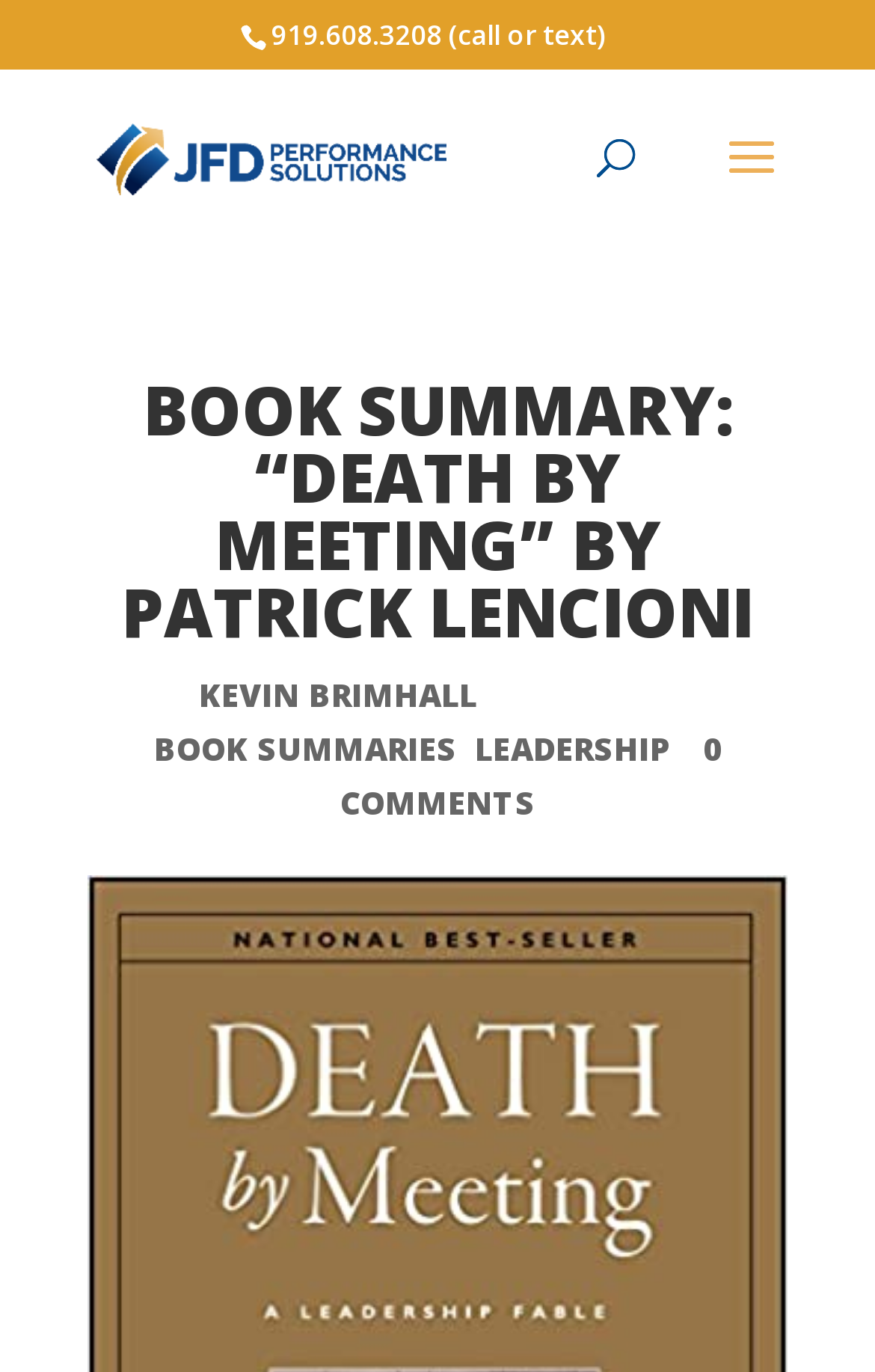From the details in the image, provide a thorough response to the question: What is the date of the book summary?

I found the date by looking at the StaticText element with the text 'SEP 29, 2010' which has a bounding box with coordinates [0.583, 0.491, 0.804, 0.522]. This suggests that the date is displayed near the author's name and the book summary.